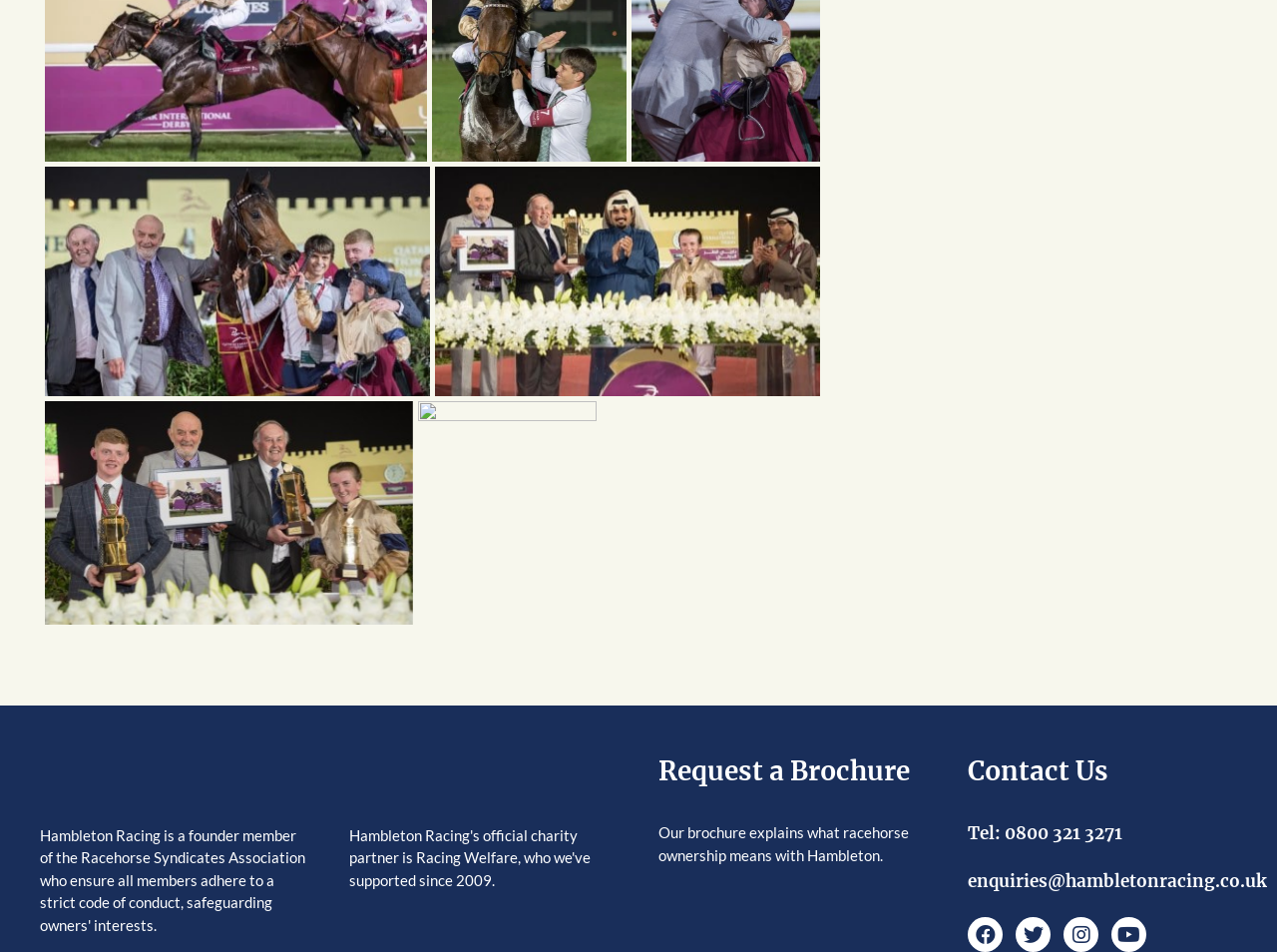Please provide a short answer using a single word or phrase for the question:
What is the phone number to contact?

0800 321 3271